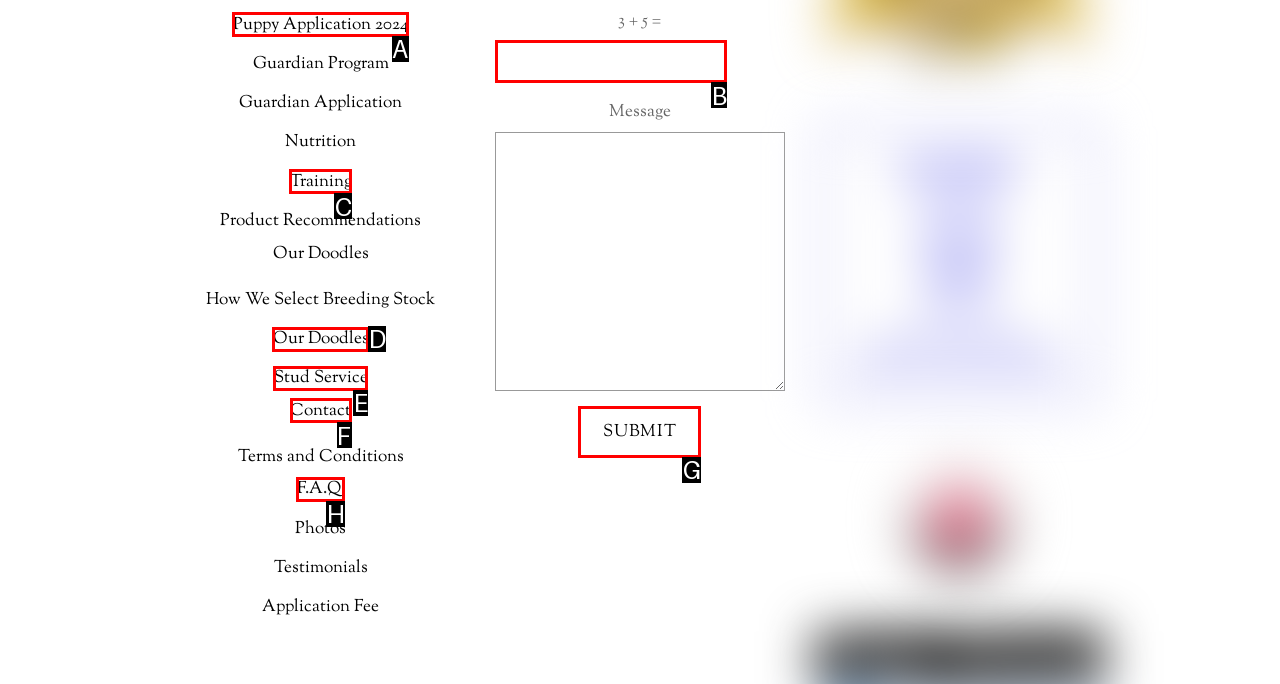Identify the correct choice to execute this task: Click on Puppy Application 2024
Respond with the letter corresponding to the right option from the available choices.

A